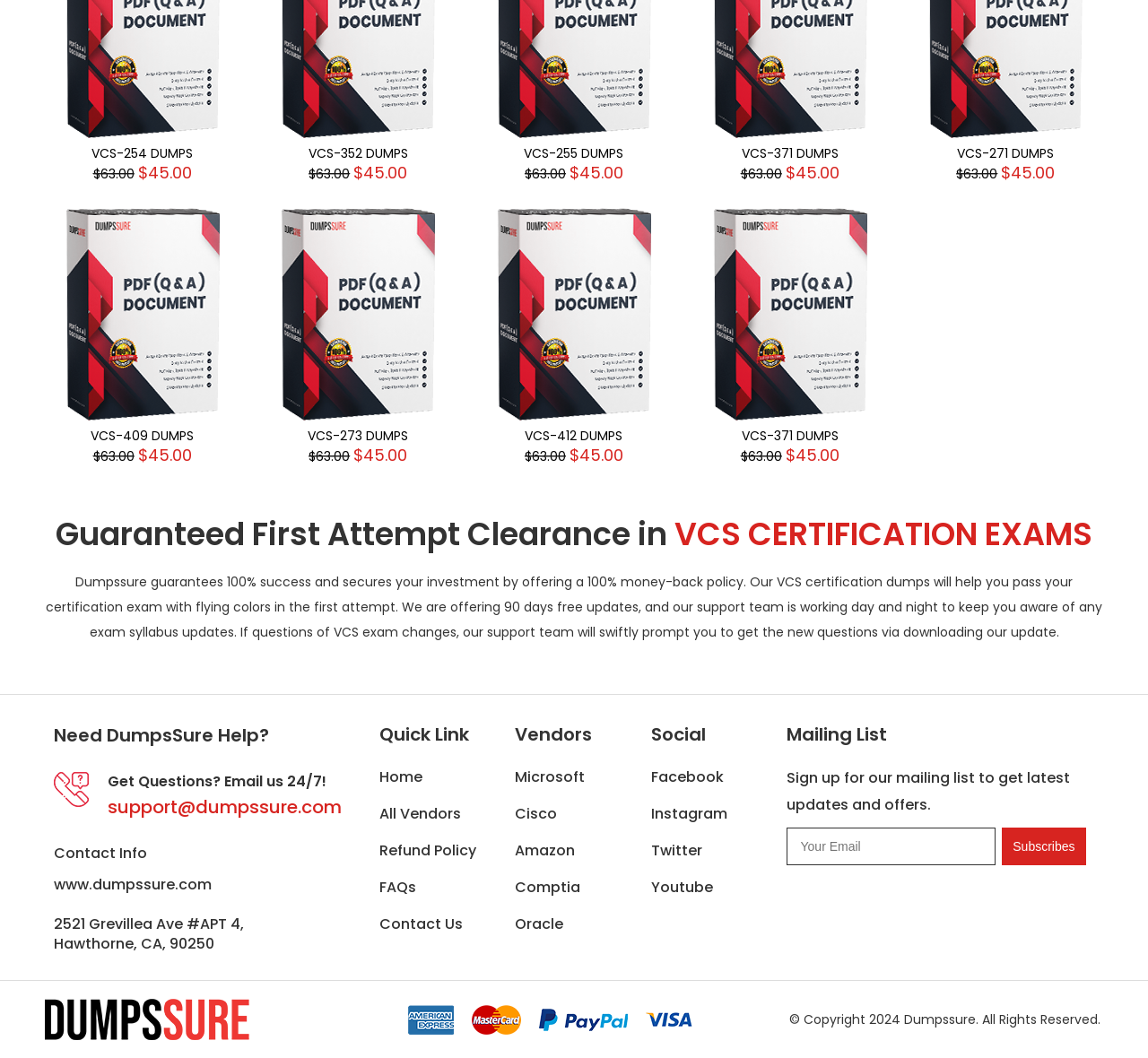Identify the bounding box for the described UI element. Provide the coordinates in (top-left x, top-left y, bottom-right x, bottom-right y) format with values ranging from 0 to 1: Cisco

[0.449, 0.763, 0.544, 0.776]